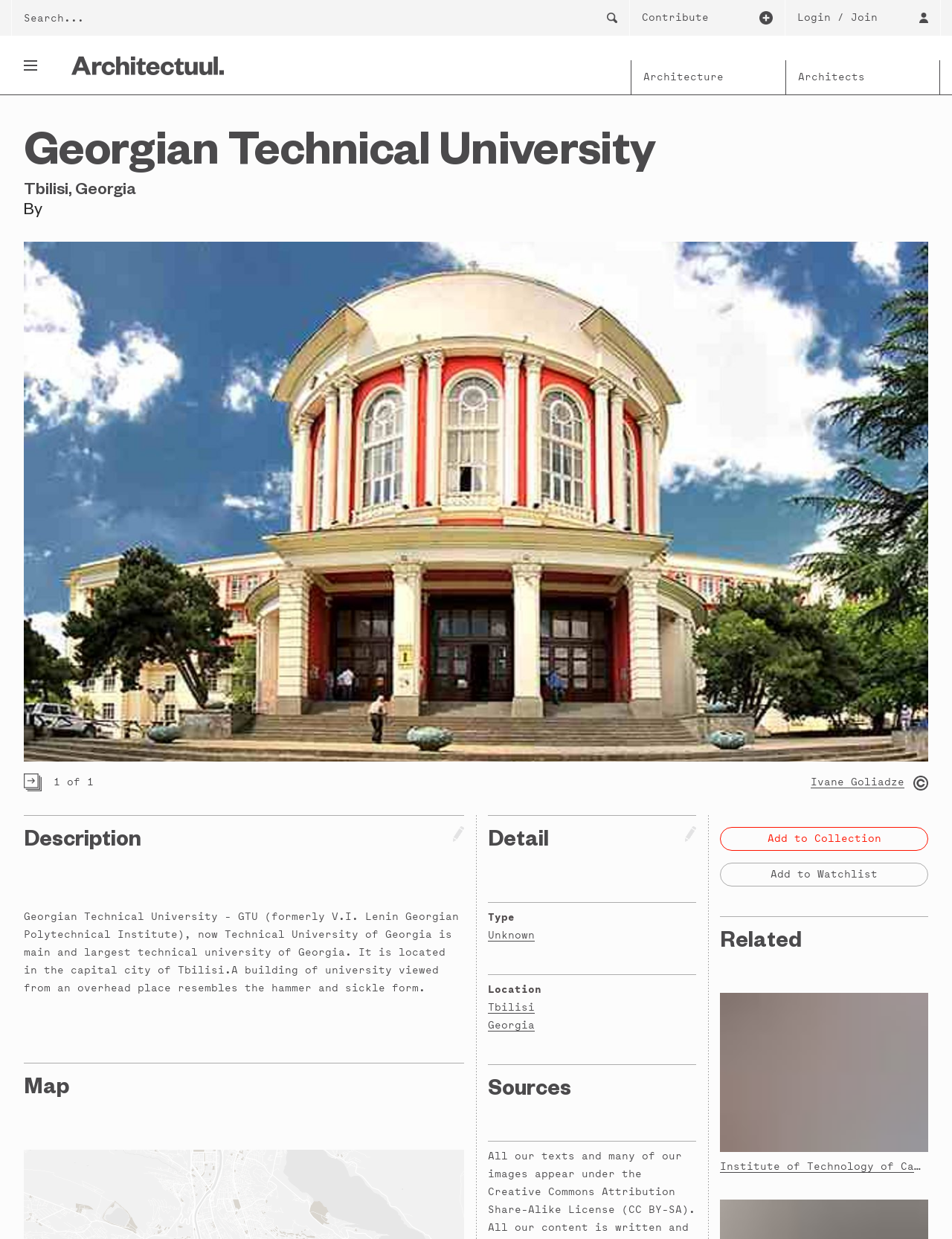Determine the bounding box coordinates of the element that should be clicked to execute the following command: "Search for something".

[0.025, 0.0, 0.623, 0.029]